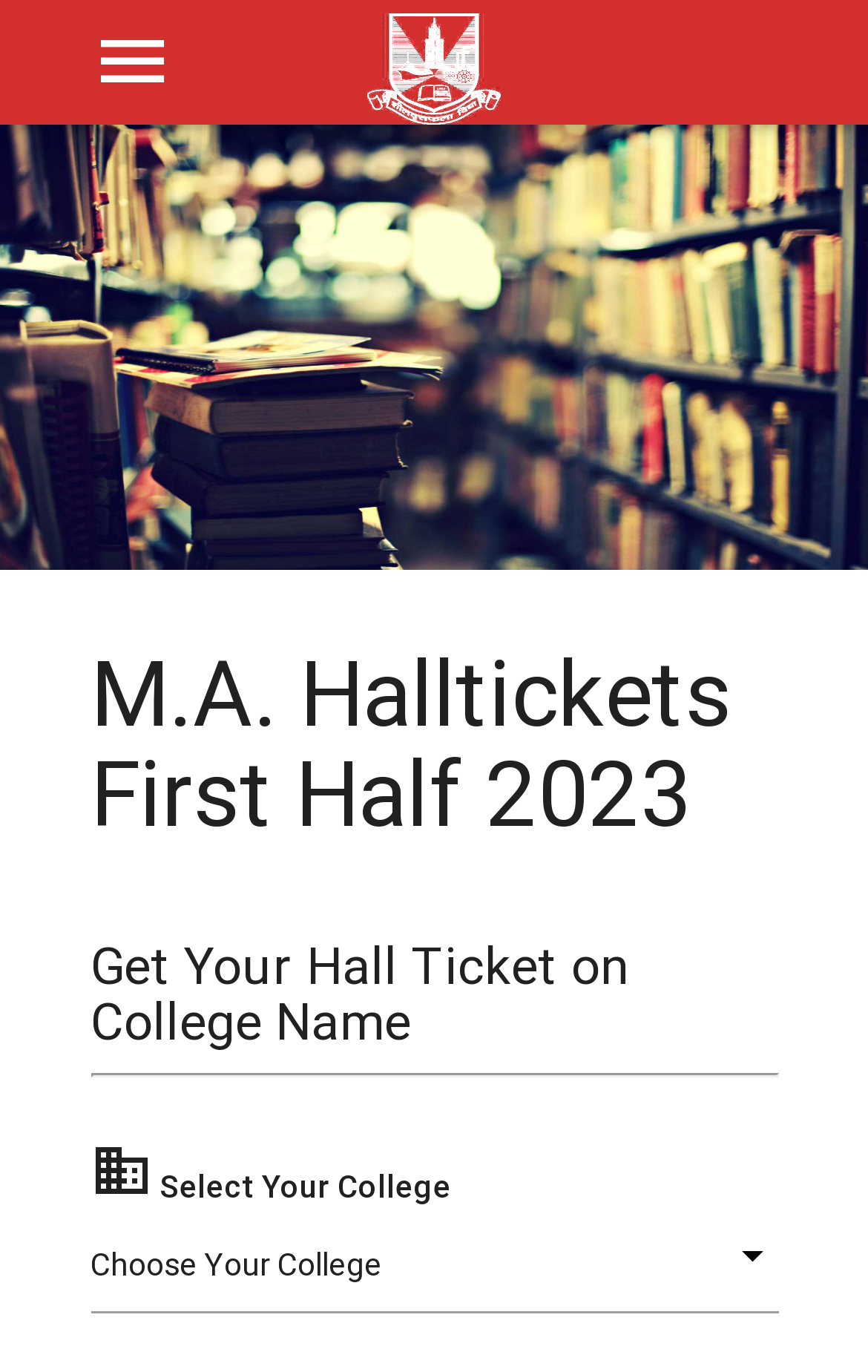What is the deadline to get a hall ticket?
Please provide a single word or phrase as your answer based on the image.

Not specified